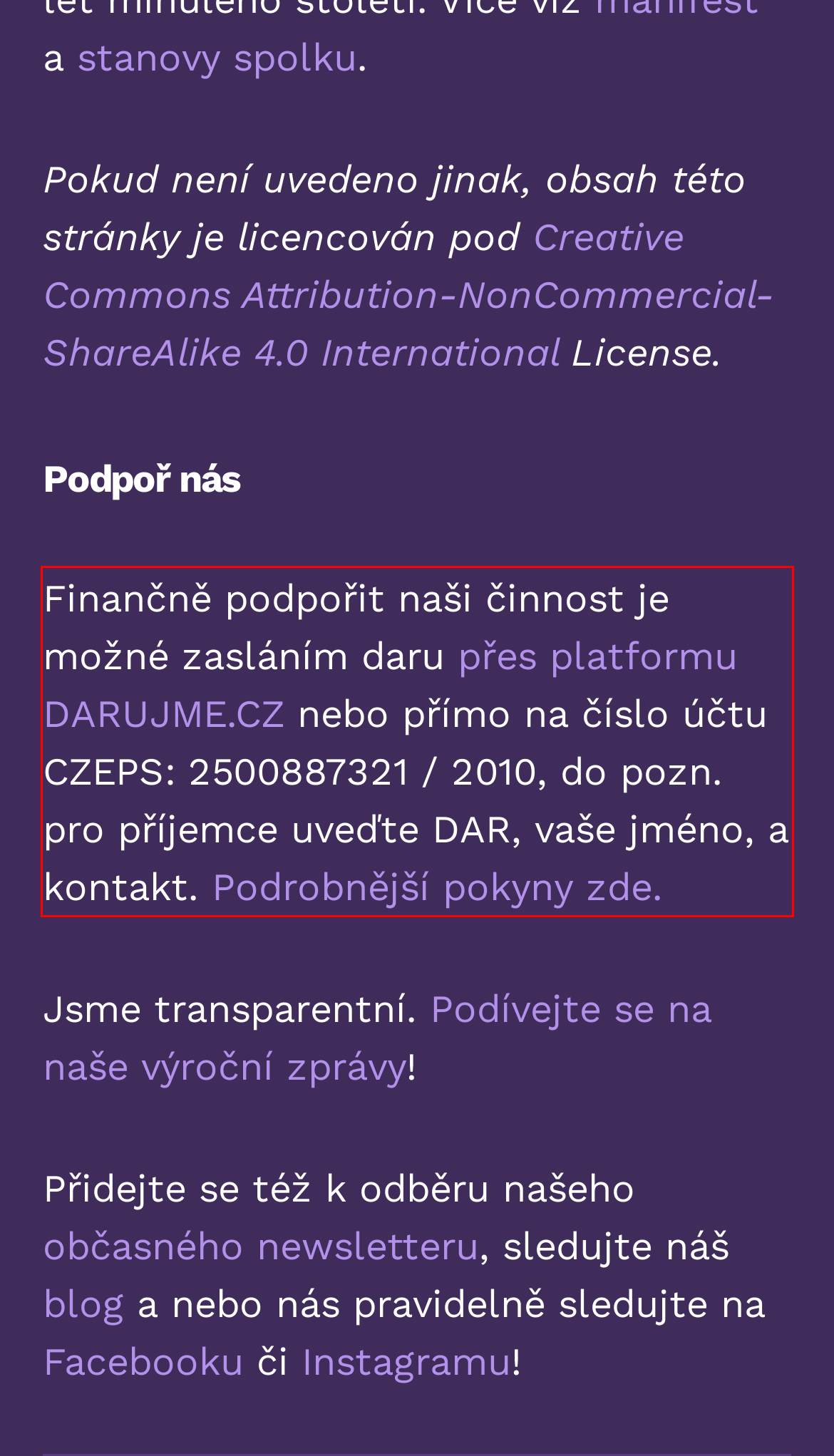Given a screenshot of a webpage with a red bounding box, please identify and retrieve the text inside the red rectangle.

Finančně podpořit naši činnost je možné zasláním daru přes platformu DARUJME.CZ nebo přímo na číslo účtu CZEPS: 2500887321 / 2010, do pozn. pro příjemce uveďte DAR, vaše jméno, a kontakt. Podrobnější pokyny zde.